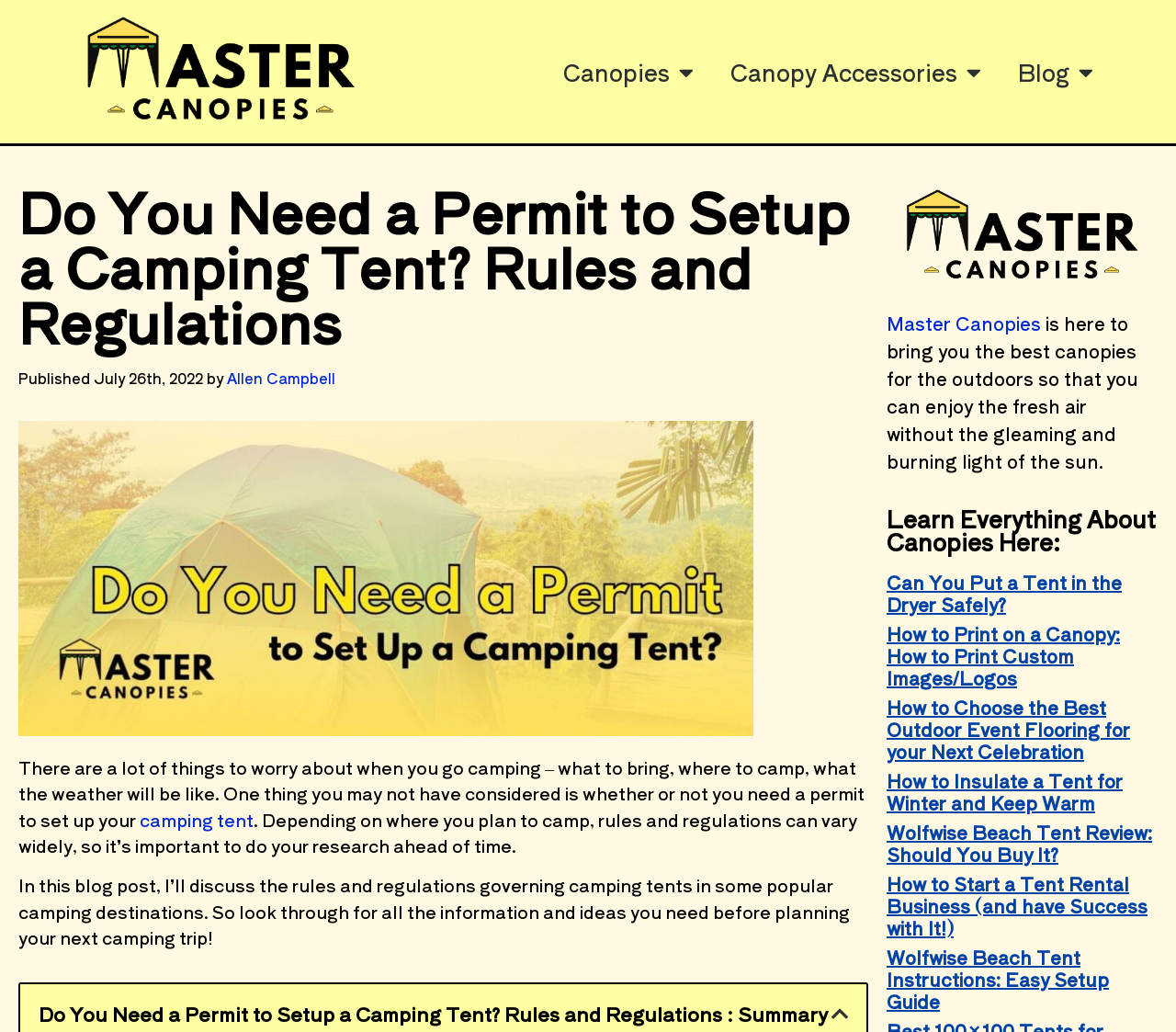Who is the author of the blog post?
Please describe in detail the information shown in the image to answer the question.

The author of the blog post is Allen Campbell, which is mentioned in the text 'Published July 26th, 2022 by Allen Campbell' located below the main heading of the webpage.